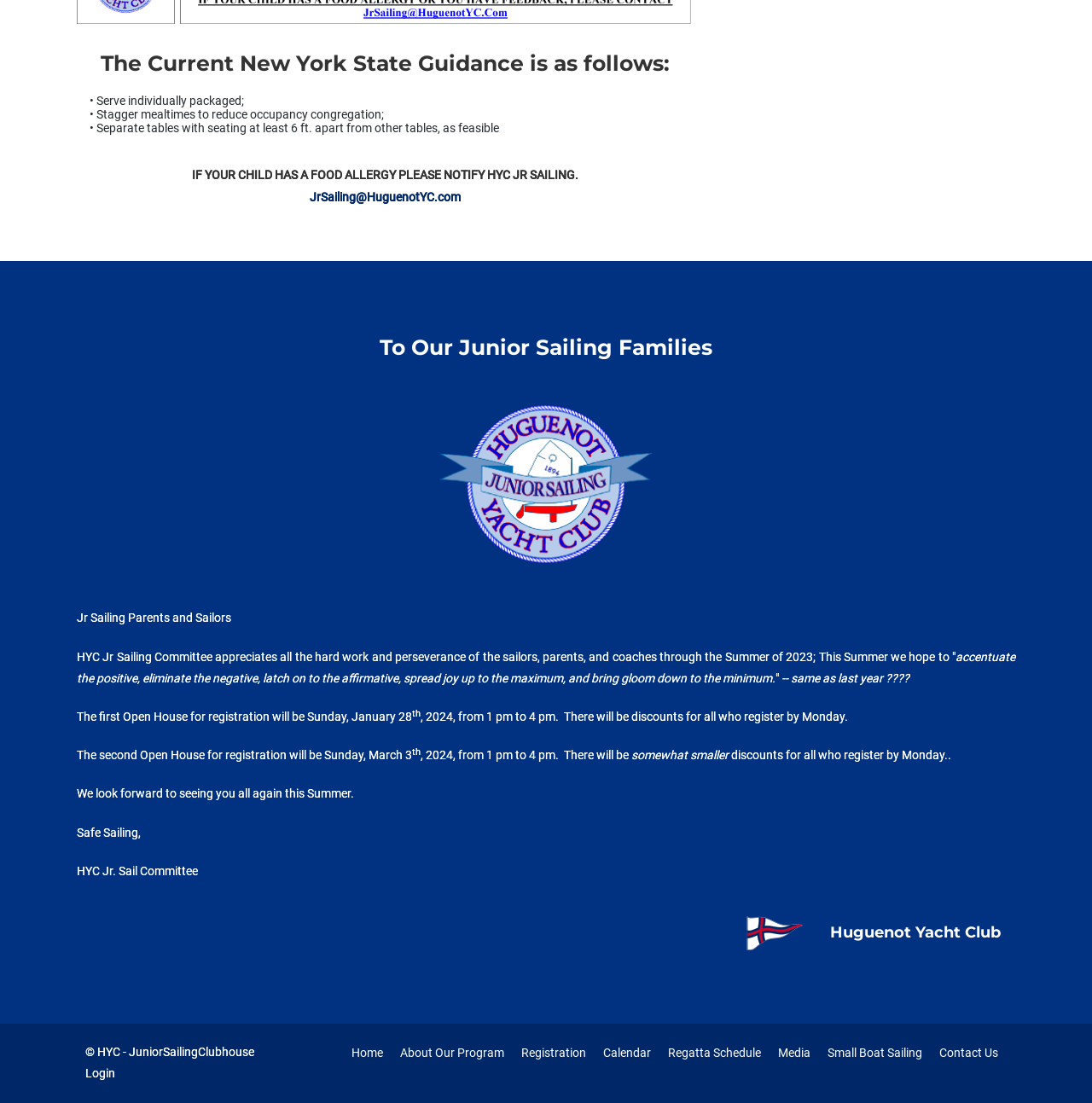What is the name of the sailing club?
Please provide a single word or phrase as the answer based on the screenshot.

Huguenot Yacht Club